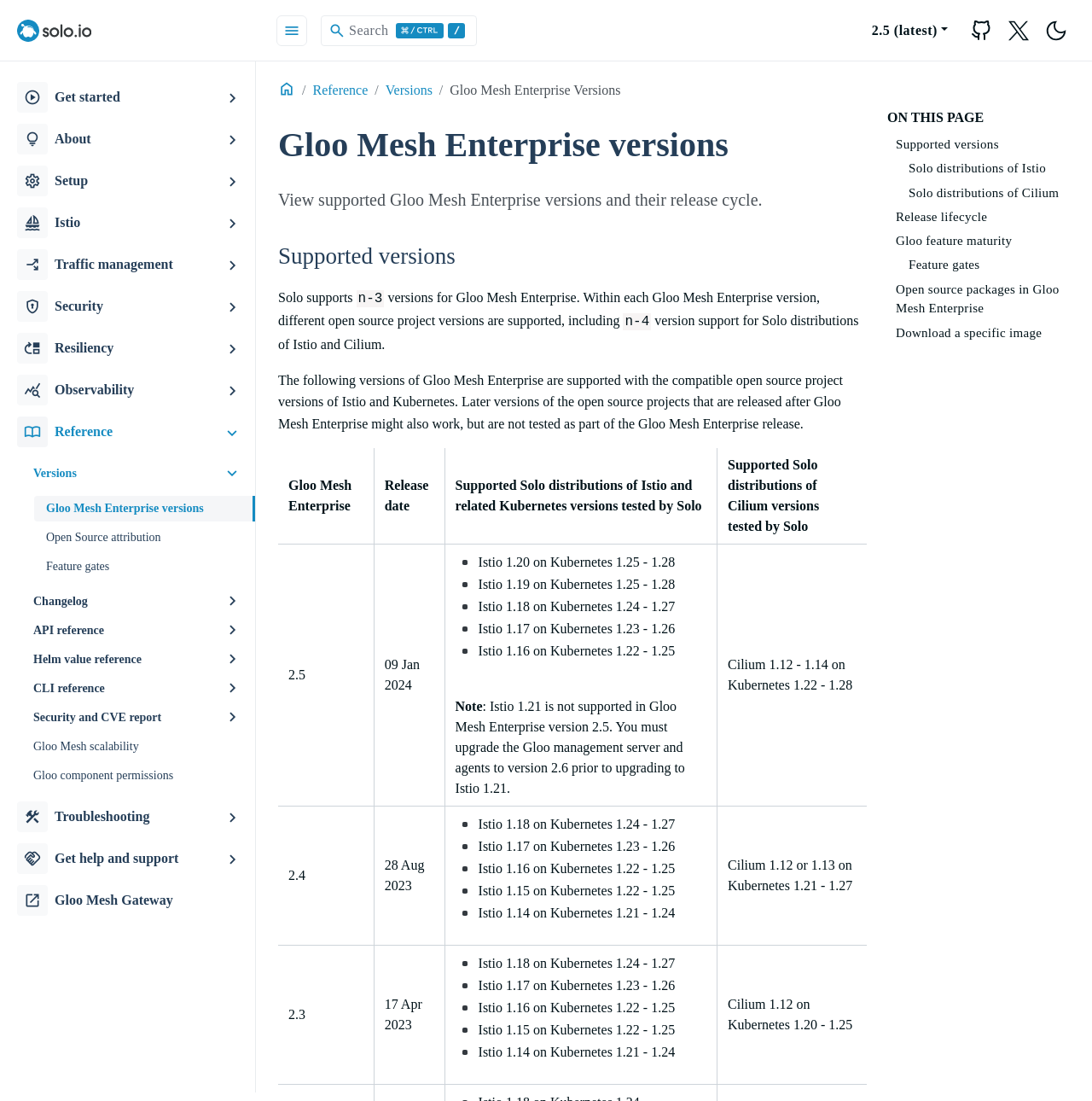What is the name of the company behind Gloo Mesh Enterprise?
Observe the image and answer the question with a one-word or short phrase response.

Solo.io